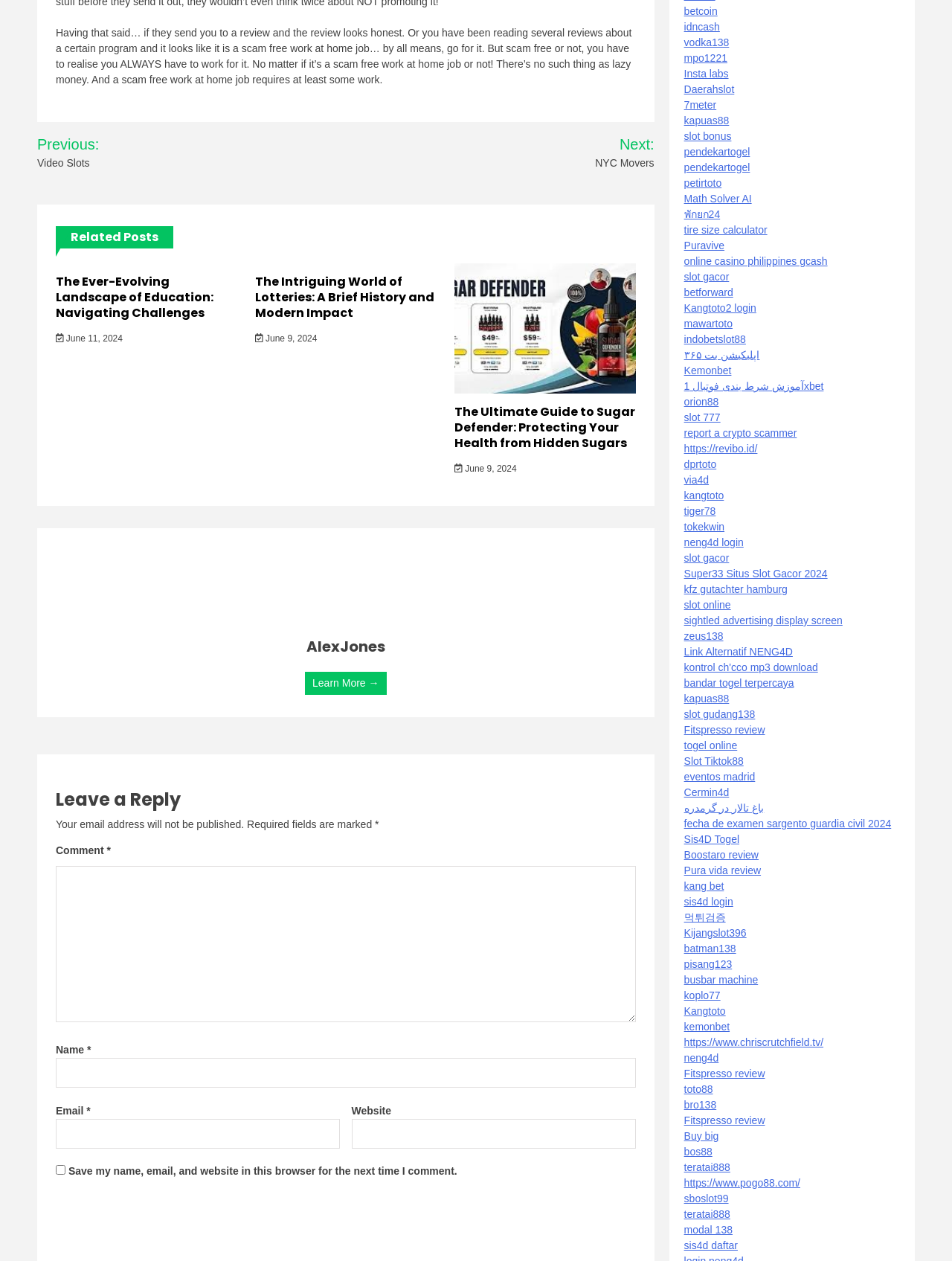What is the label of the first textbox in the comment form?
Use the screenshot to answer the question with a single word or phrase.

Comment